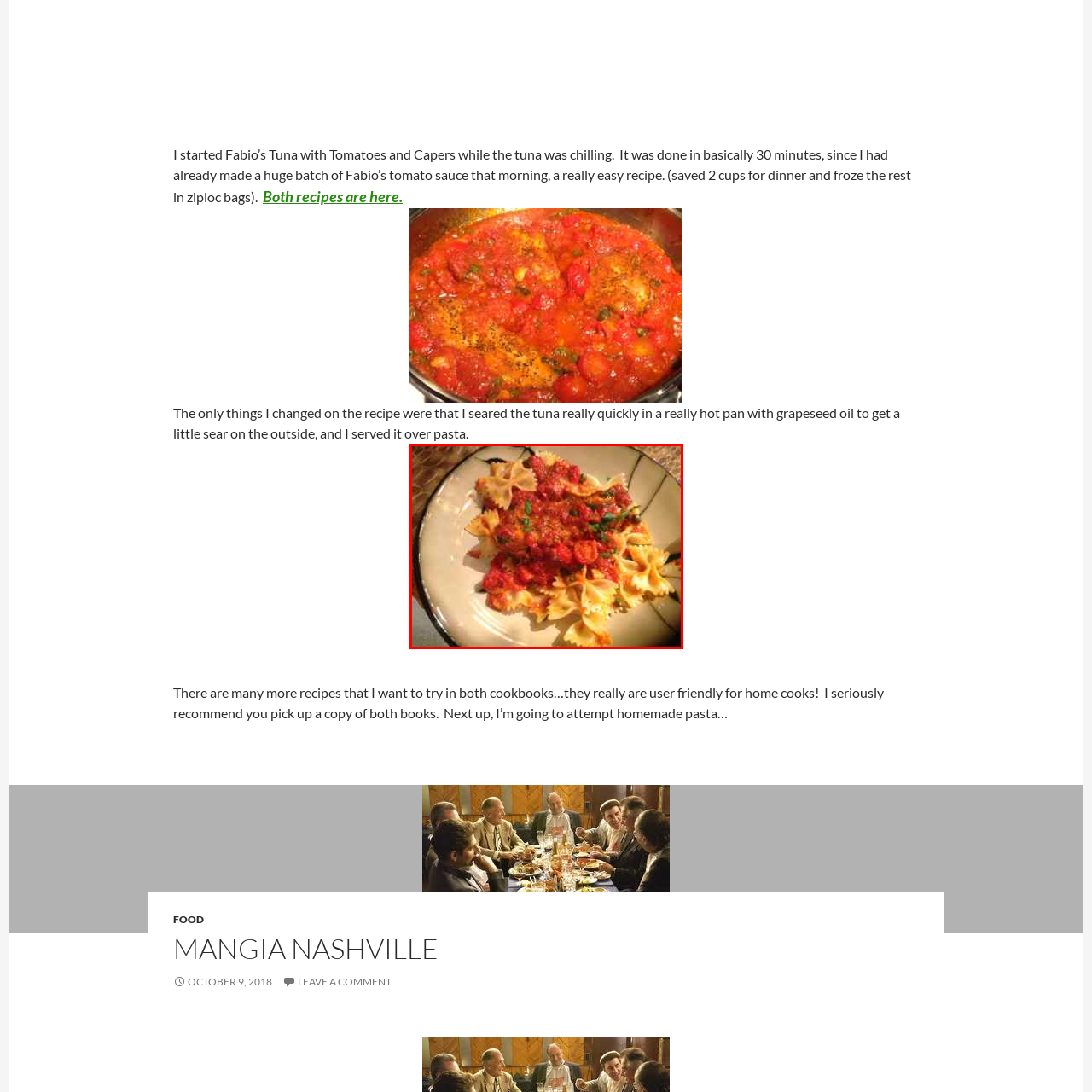Consider the image within the red frame and reply with a brief answer: What is the color of the tomato sauce?

Vibrant